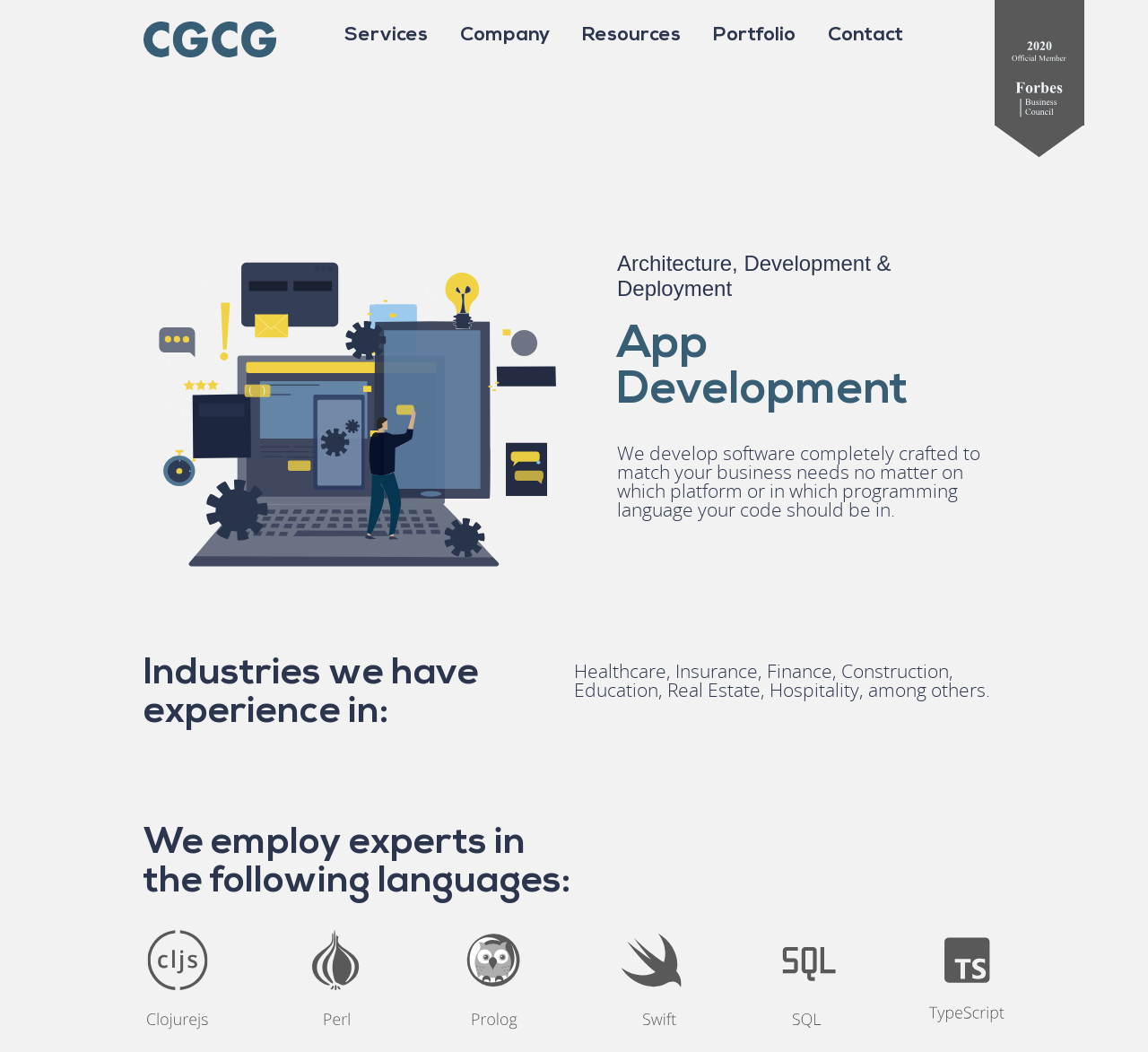Please provide a one-word or phrase answer to the question: 
What is the company's main service?

App Development